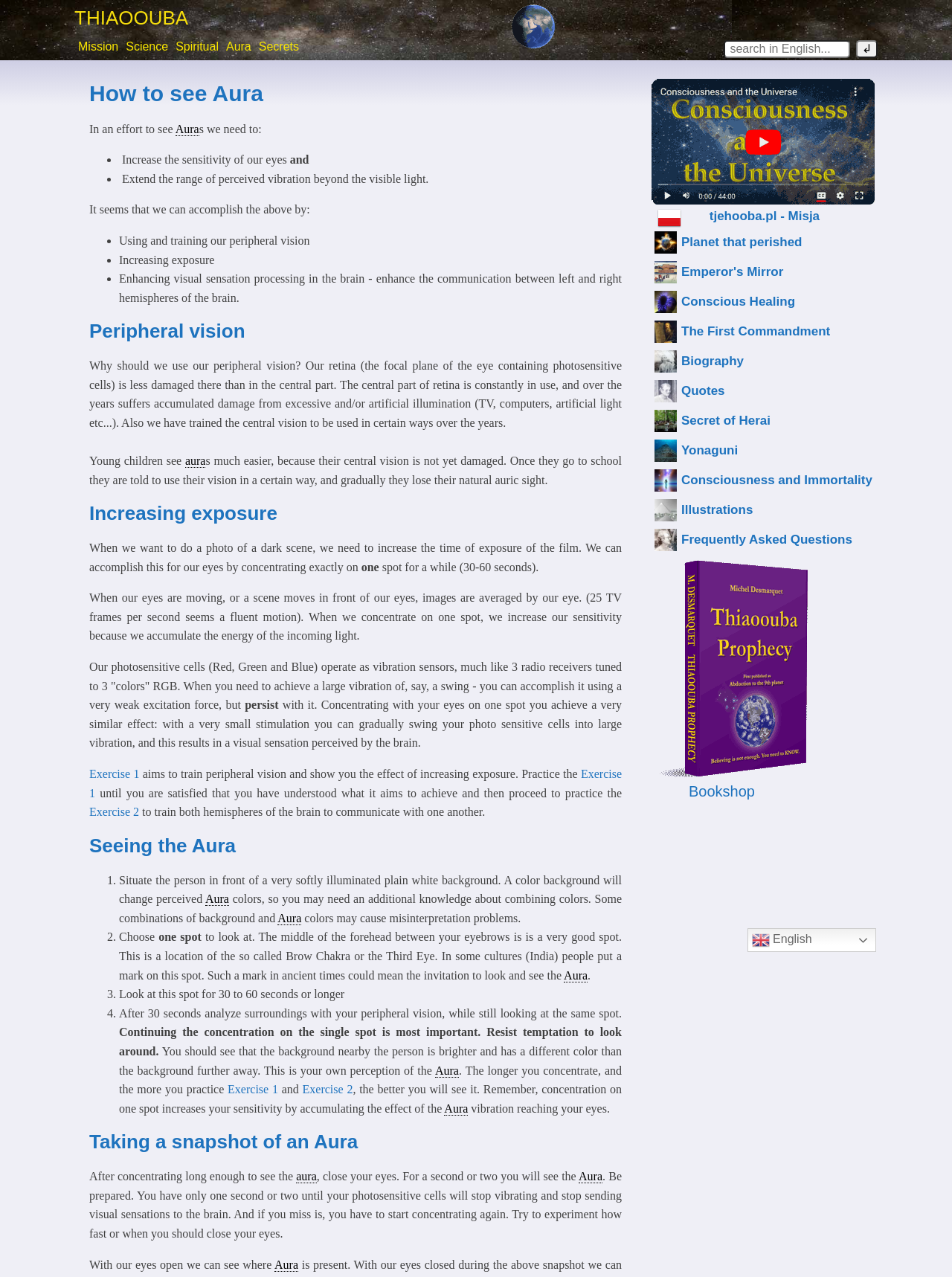What happens when you close your eyes after seeing an aura?
Look at the screenshot and give a one-word or phrase answer.

Photosensitive cells stop vibrating